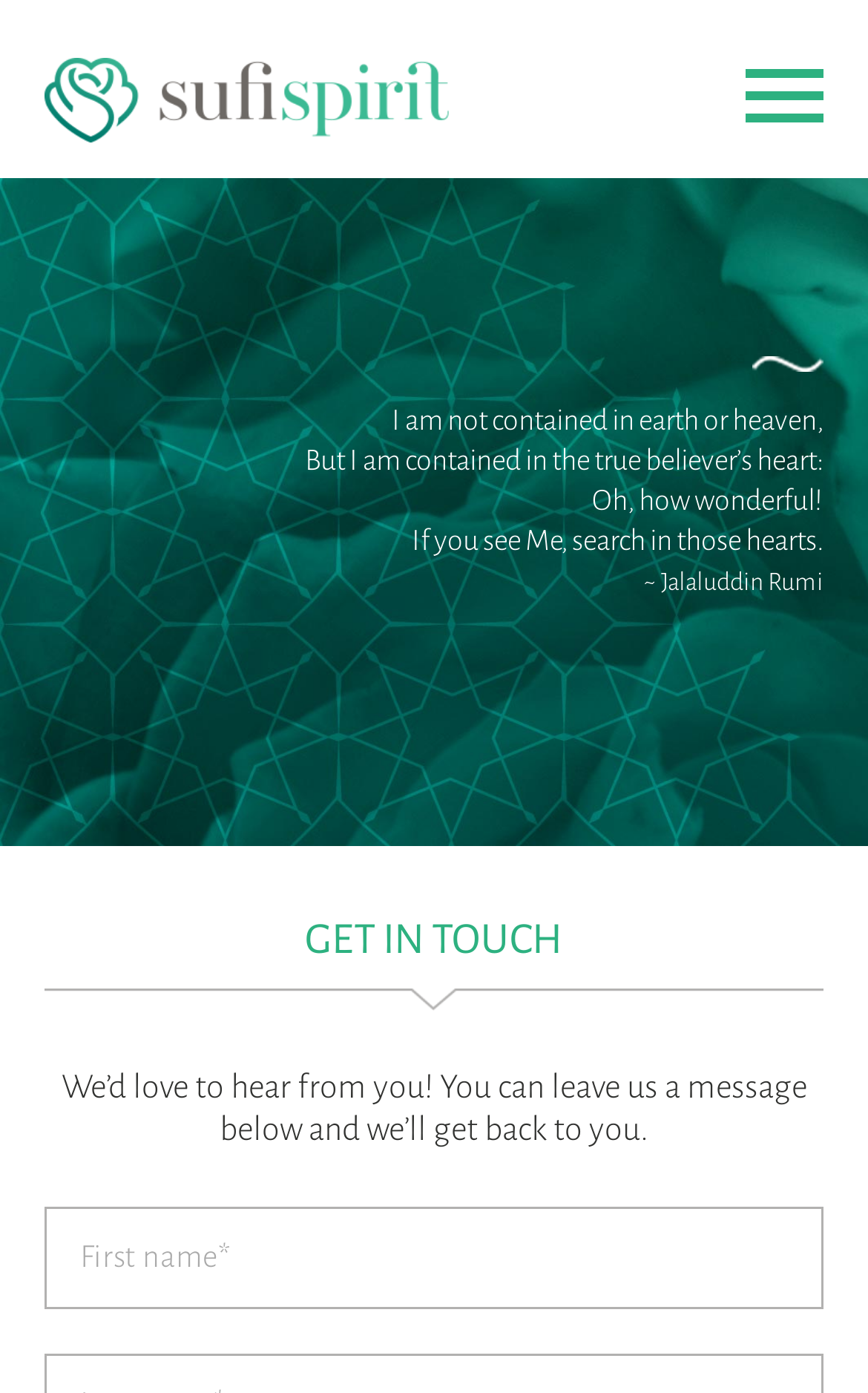Utilize the information from the image to answer the question in detail:
What is the heading above the quote?

There is no heading above the quote. The quote is the first element on the page, followed by an image and then the heading 'GET IN TOUCH'.